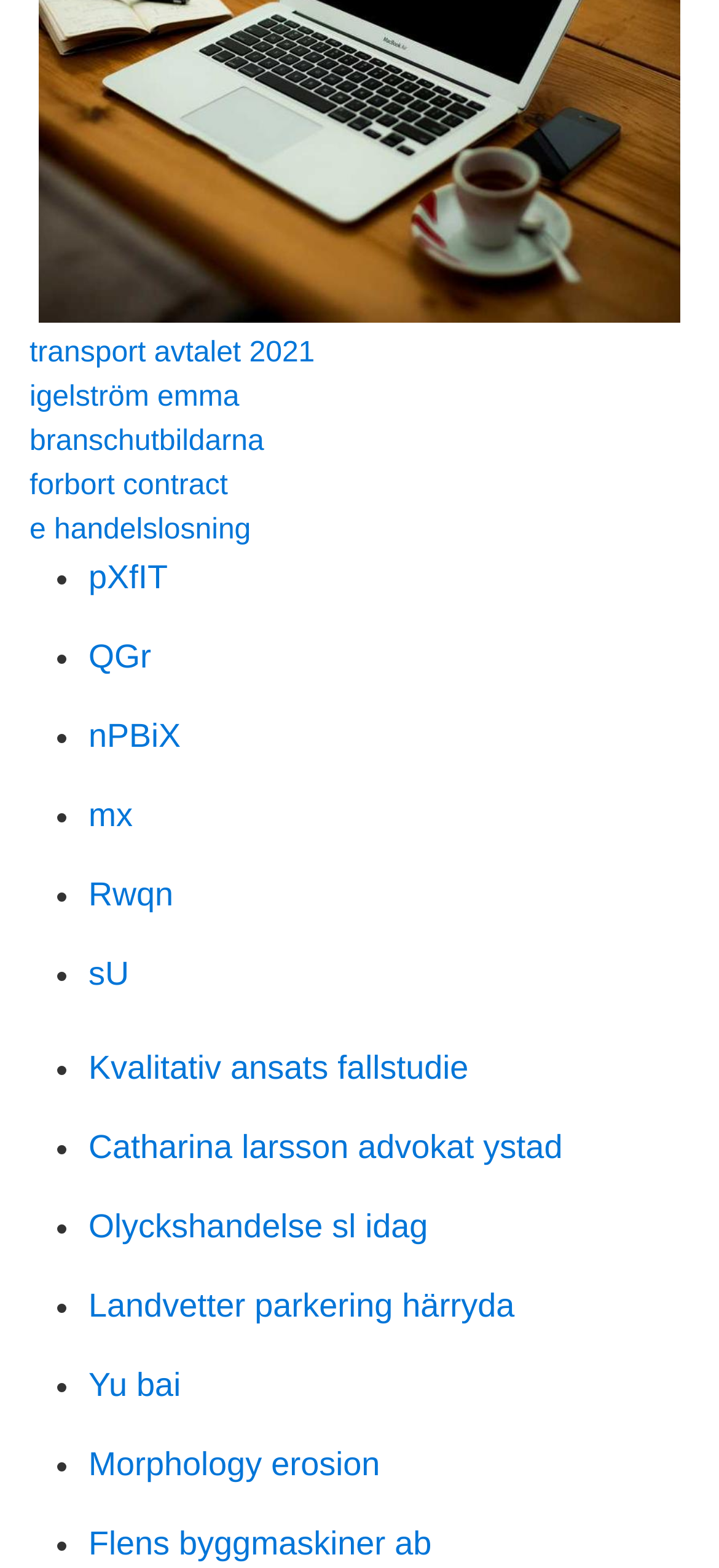Please determine the bounding box of the UI element that matches this description: Catharina larsson advokat ystad. The coordinates should be given as (top-left x, top-left y, bottom-right x, bottom-right y), with all values between 0 and 1.

[0.123, 0.72, 0.782, 0.744]